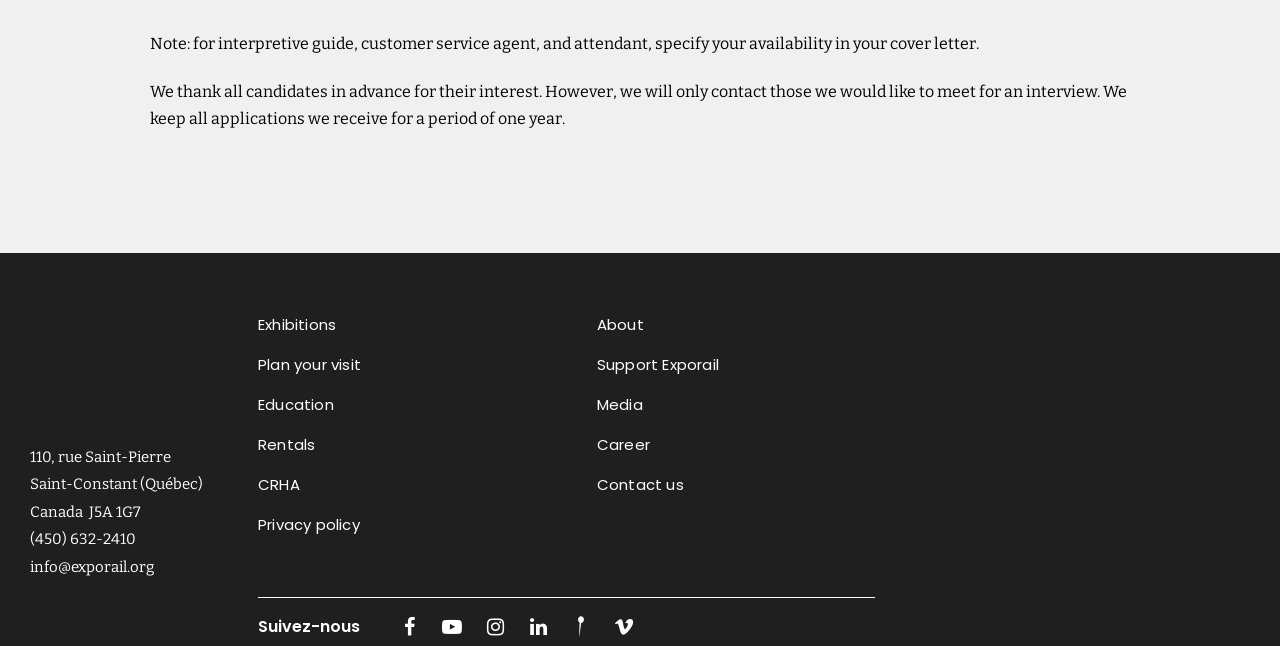Please provide a brief answer to the following inquiry using a single word or phrase:
What are the main sections of the webpage?

Exhibitions, About, Plan your visit, etc.